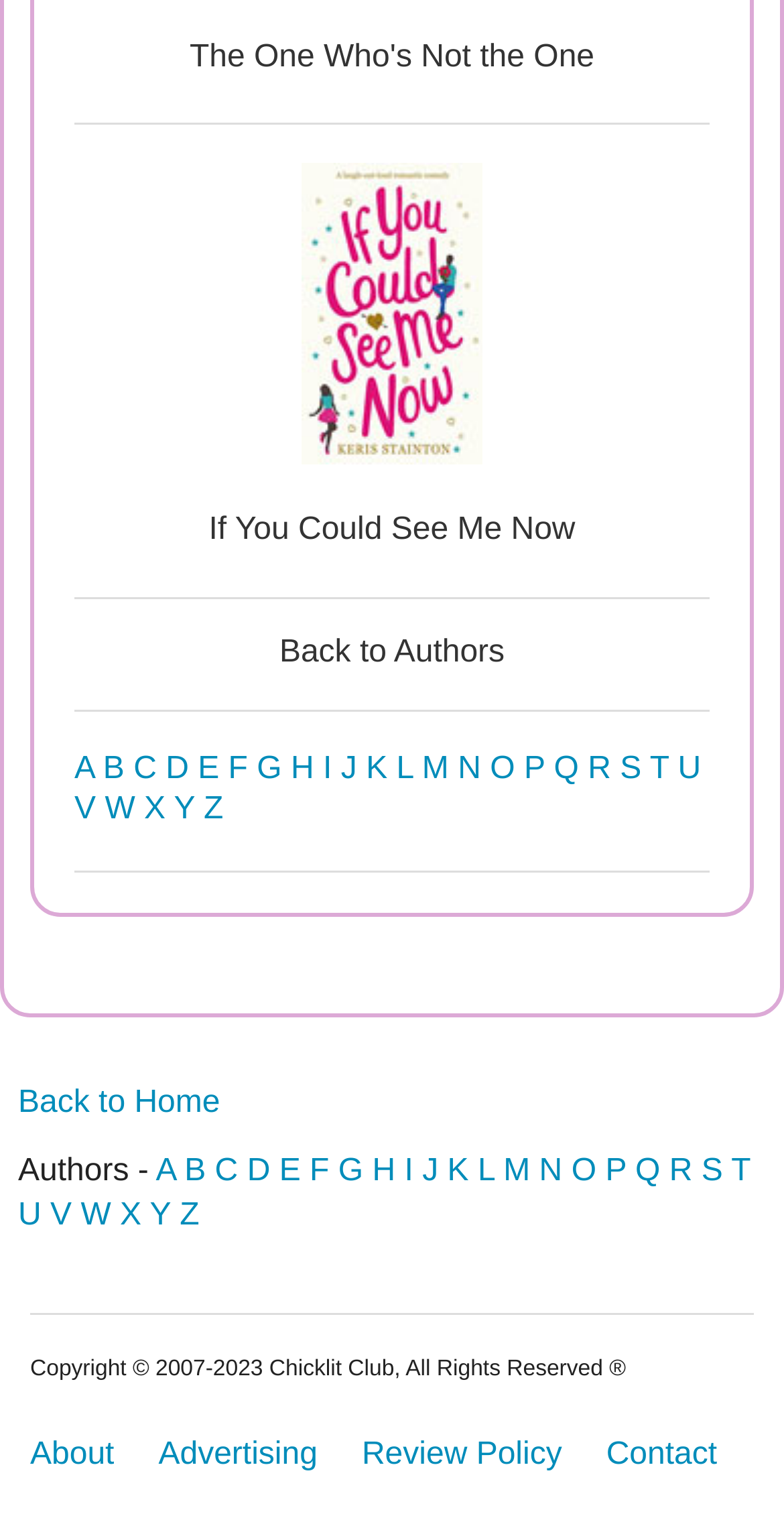Please find the bounding box coordinates of the section that needs to be clicked to achieve this instruction: "Click on the 'A' link".

[0.095, 0.496, 0.12, 0.518]